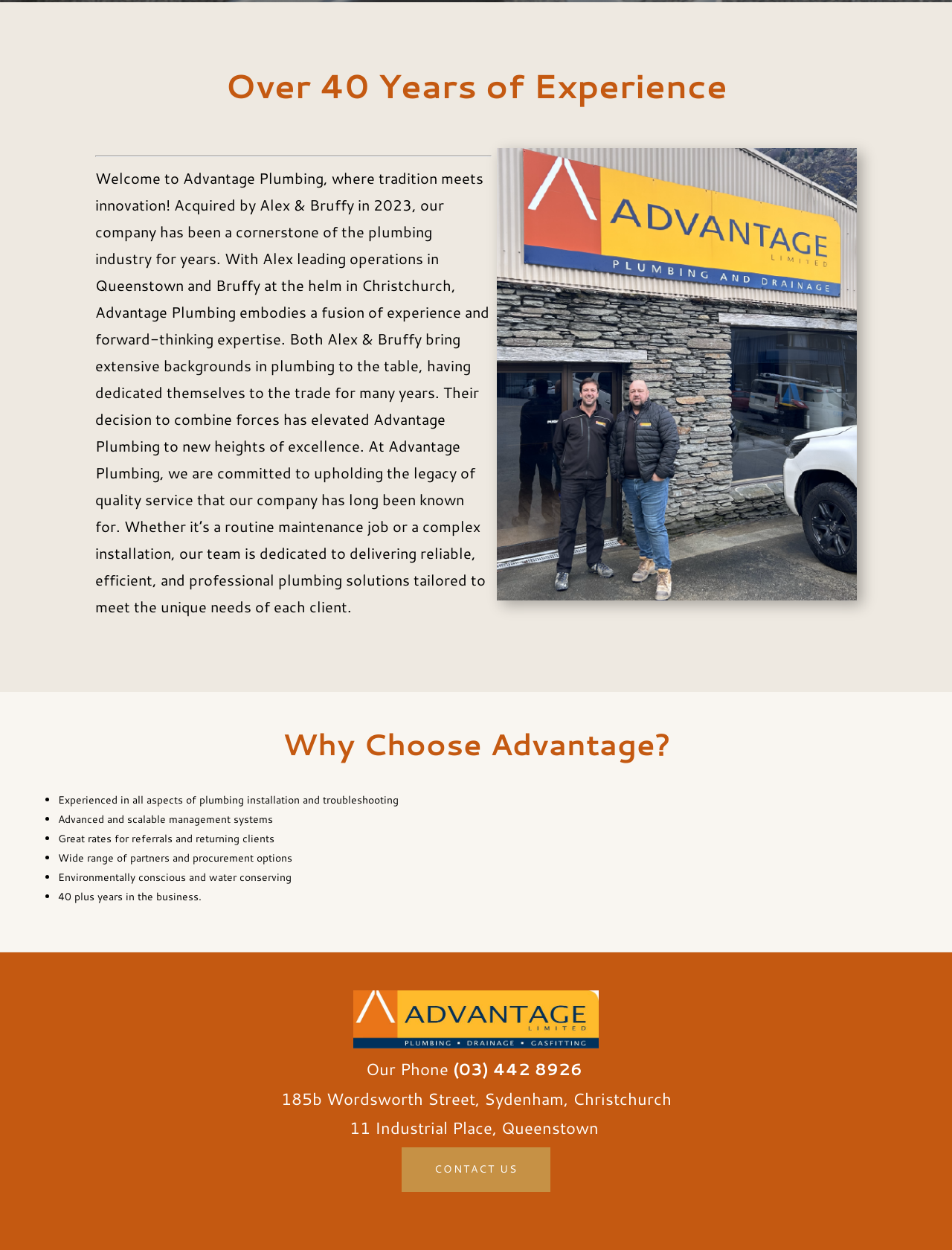Given the element description CONTACT US, identify the bounding box coordinates for the UI element on the webpage screenshot. The format should be (top-left x, top-left y, bottom-right x, bottom-right y), with values between 0 and 1.

[0.422, 0.918, 0.578, 0.954]